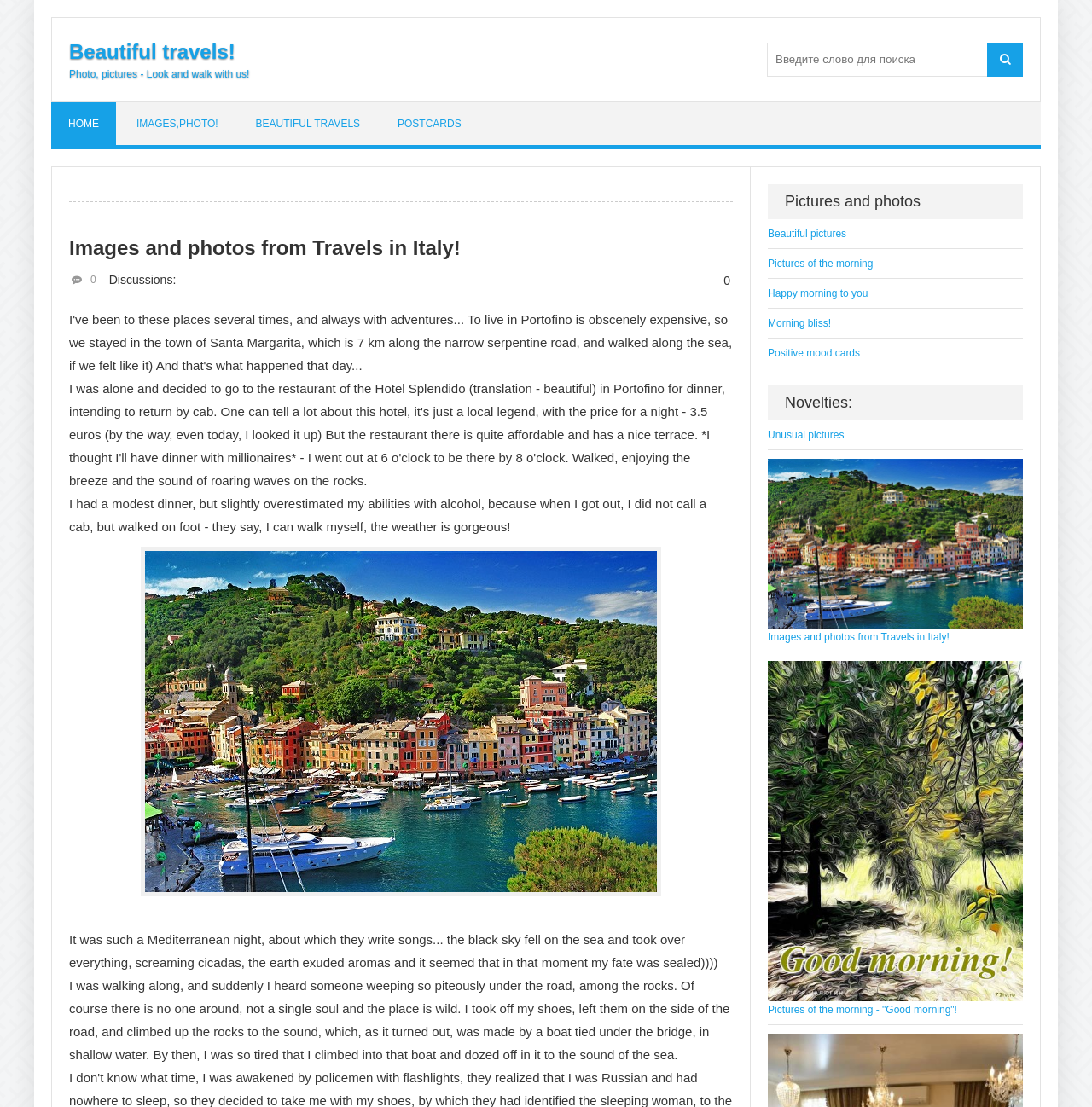What type of content is available on this webpage?
Based on the screenshot, provide your answer in one word or phrase.

Images and photos